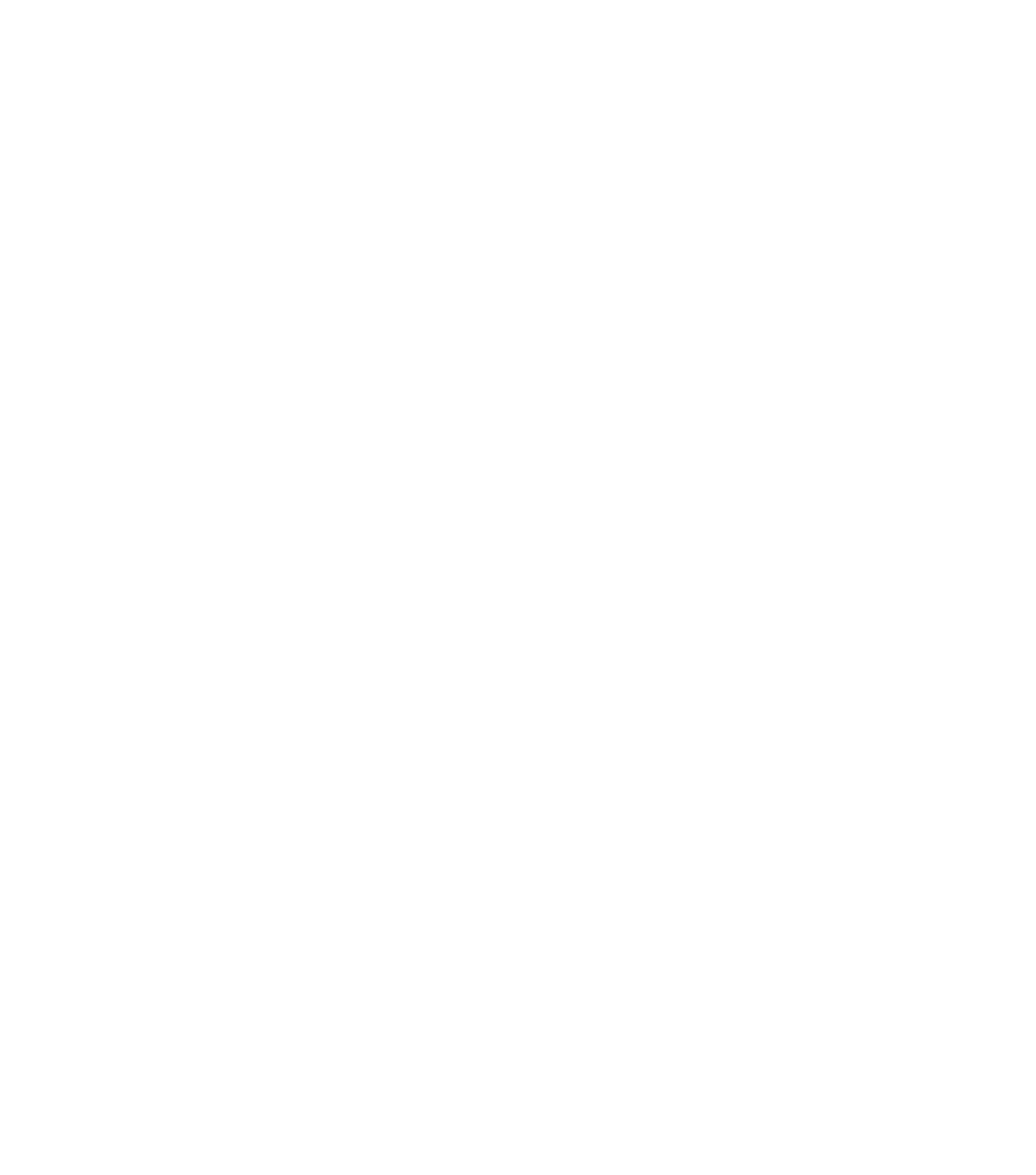Please locate the bounding box coordinates of the region I need to click to follow this instruction: "Contact Us".

[0.813, 0.917, 0.875, 0.929]